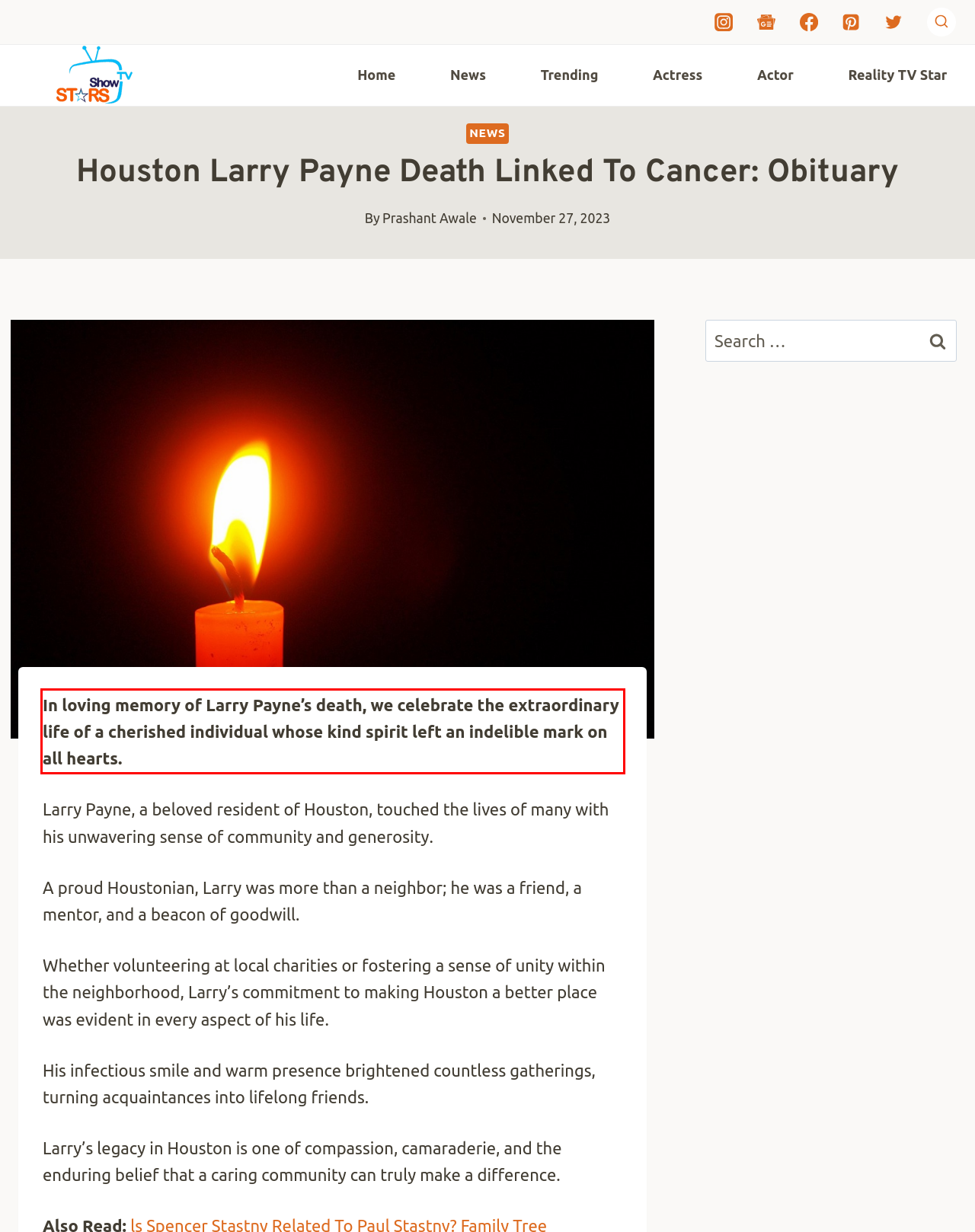You are provided with a screenshot of a webpage that includes a UI element enclosed in a red rectangle. Extract the text content inside this red rectangle.

In loving memory of Larry Payne’s death, we celebrate the extraordinary life of a cherished individual whose kind spirit left an indelible mark on all hearts.